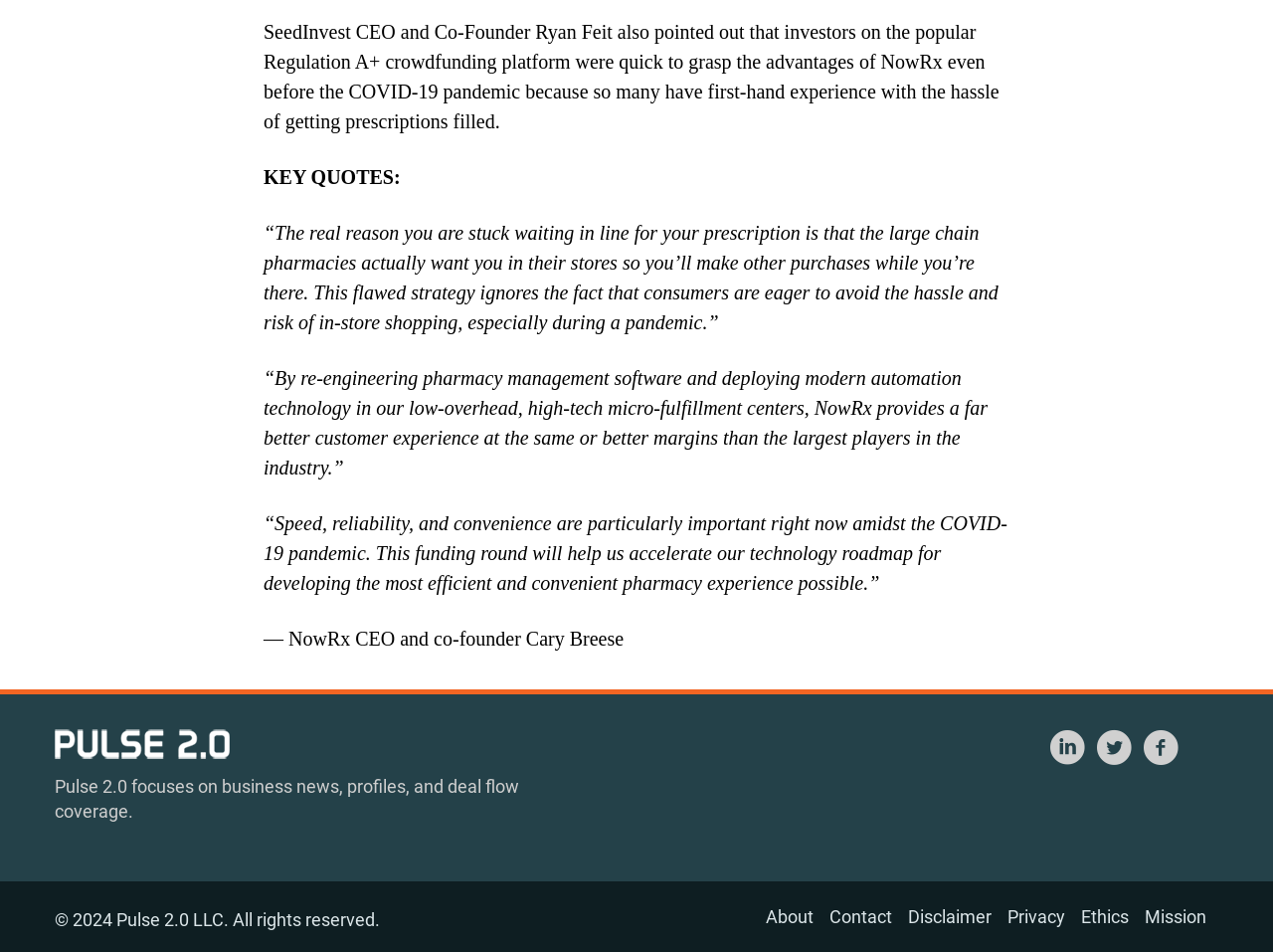Given the description: "title="Pulse 2.0 Facebook"", determine the bounding box coordinates of the UI element. The coordinates should be formatted as four float numbers between 0 and 1, [left, top, right, bottom].

[0.898, 0.764, 0.932, 0.808]